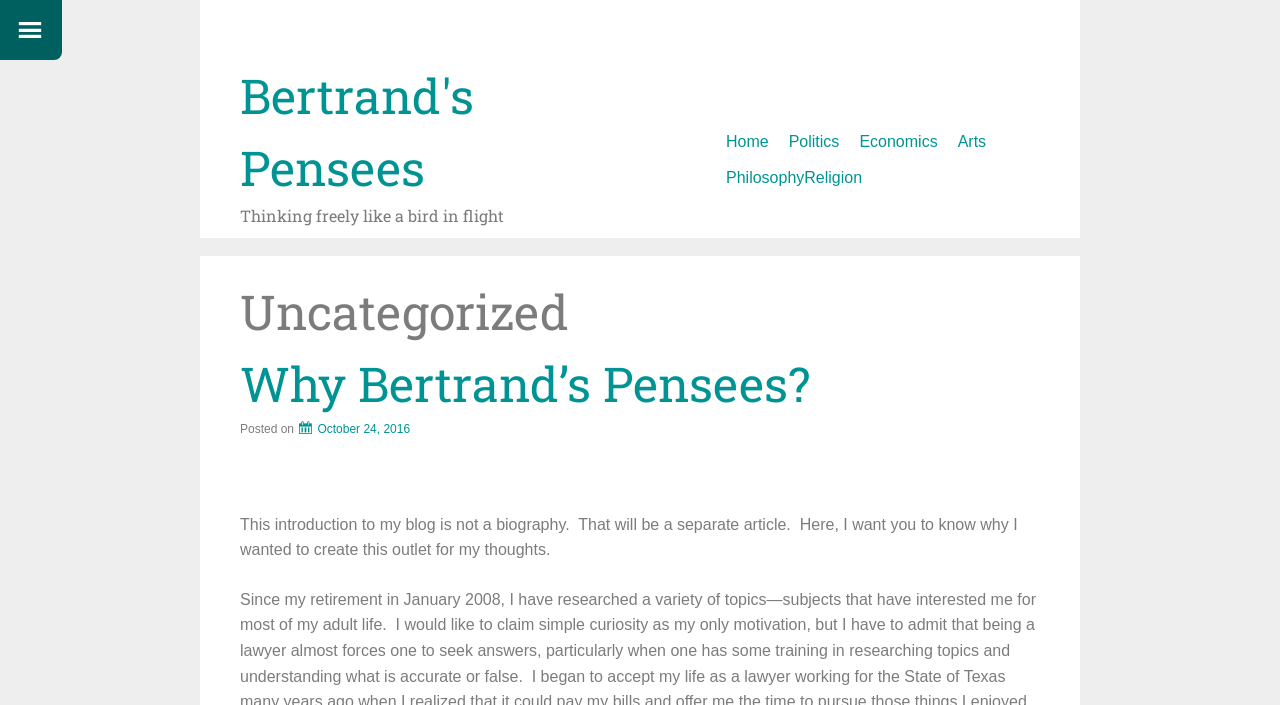Predict the bounding box of the UI element based on the description: "parent_node: Bertrand's Pensees". The coordinates should be four float numbers between 0 and 1, formatted as [left, top, right, bottom].

[0.0, 0.0, 0.048, 0.085]